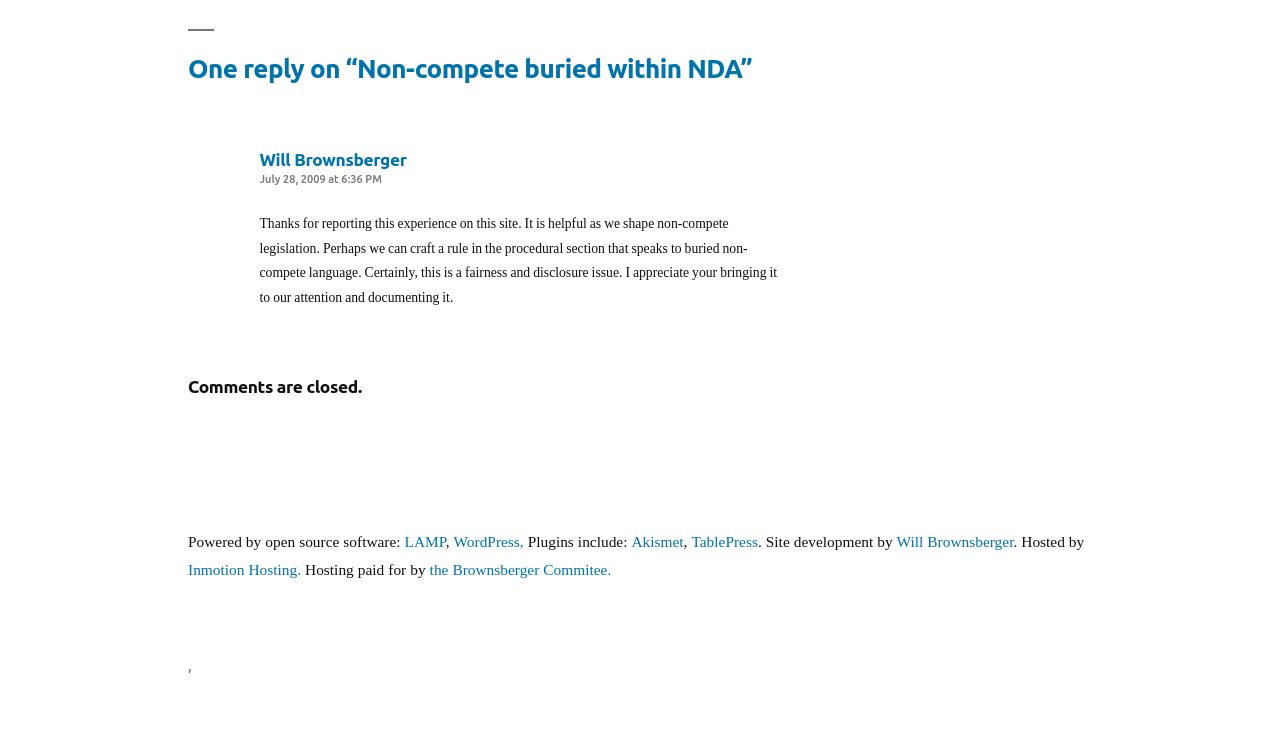Who is the site developer?
Can you offer a detailed and complete answer to this question?

The site developer is Will Brownsberger, as indicated by the link 'Will Brownsberger' in the footer section, which mentions site development by Will Brownsberger.